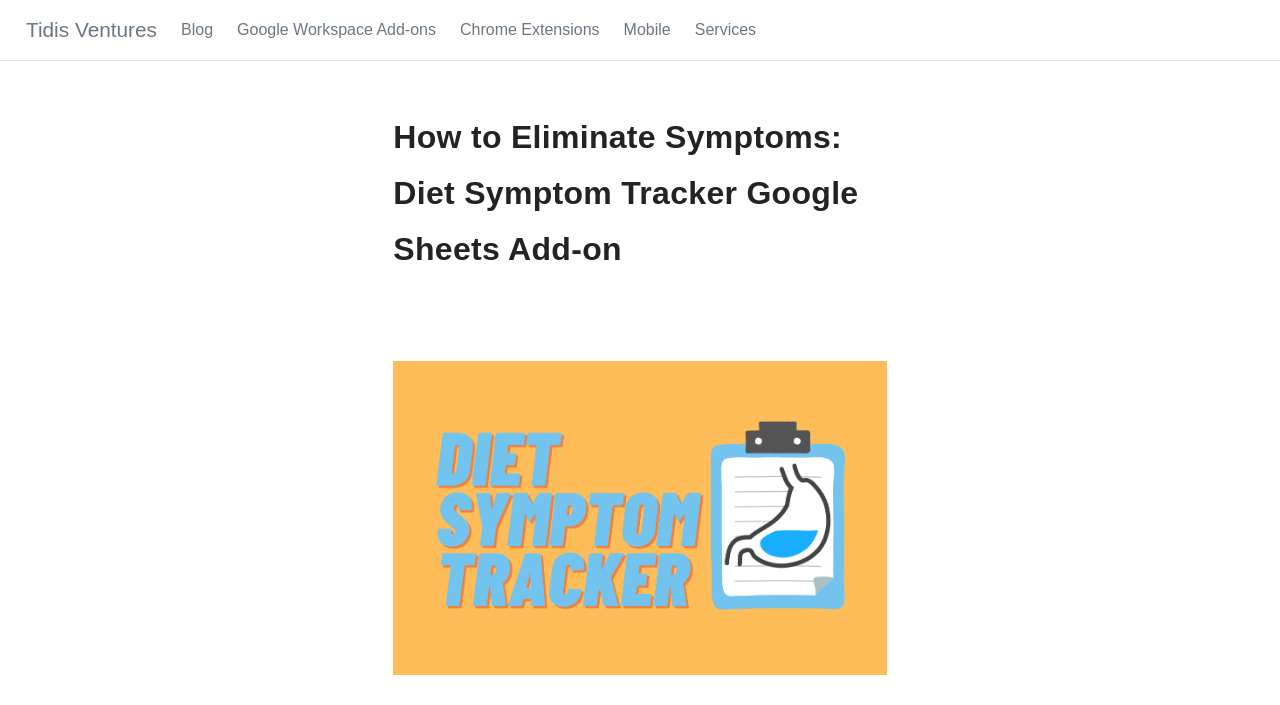Please specify the bounding box coordinates in the format (top-left x, top-left y, bottom-right x, bottom-right y), with all values as floating point numbers between 0 and 1. Identify the bounding box of the UI element described by: Google Workspace Add-ons

[0.185, 0.023, 0.341, 0.063]